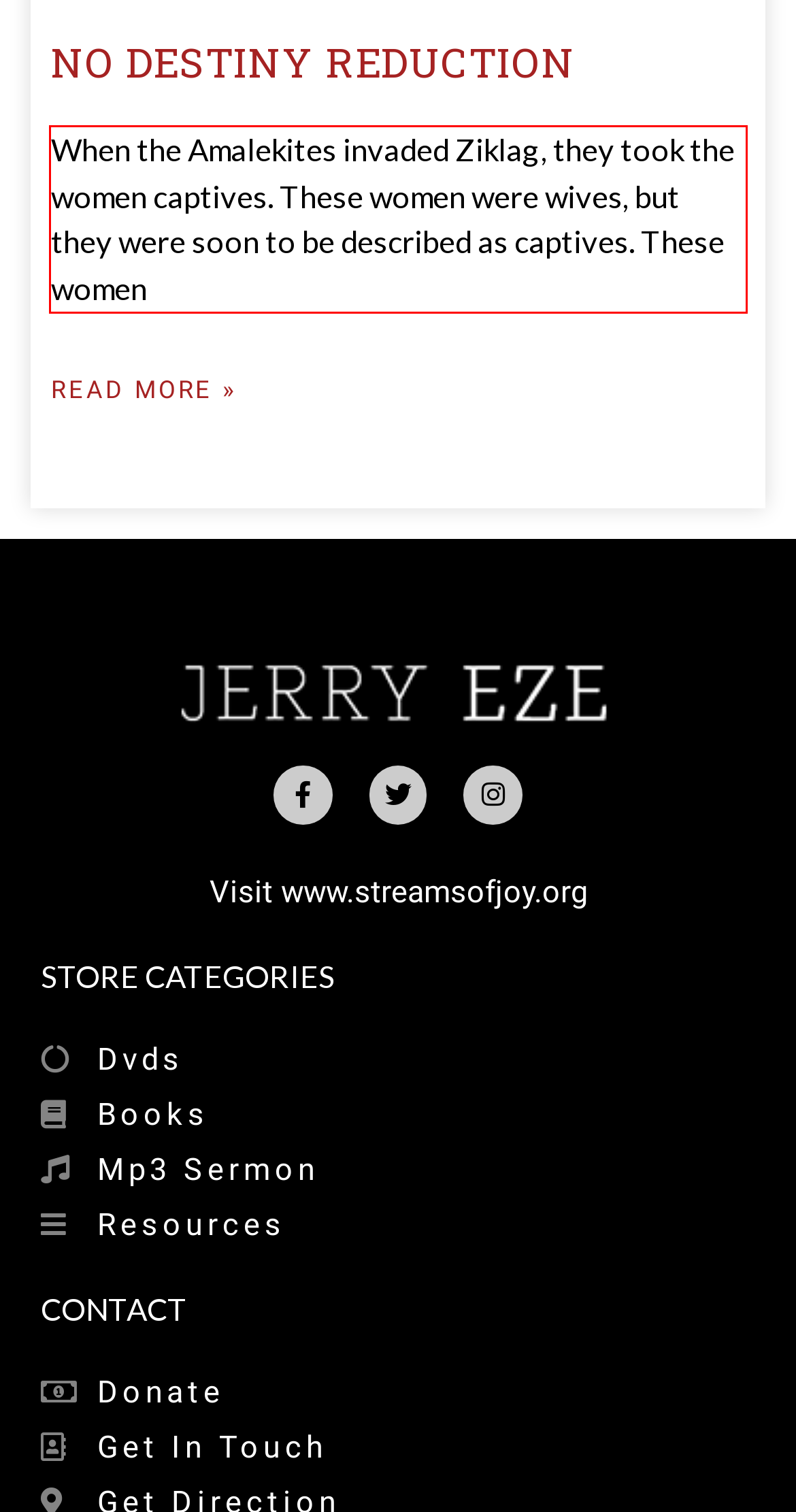Examine the screenshot of the webpage, locate the red bounding box, and generate the text contained within it.

When the Amalekites invaded Ziklag, they took the women captives. These women were wives, but they were soon to be described as captives. These women